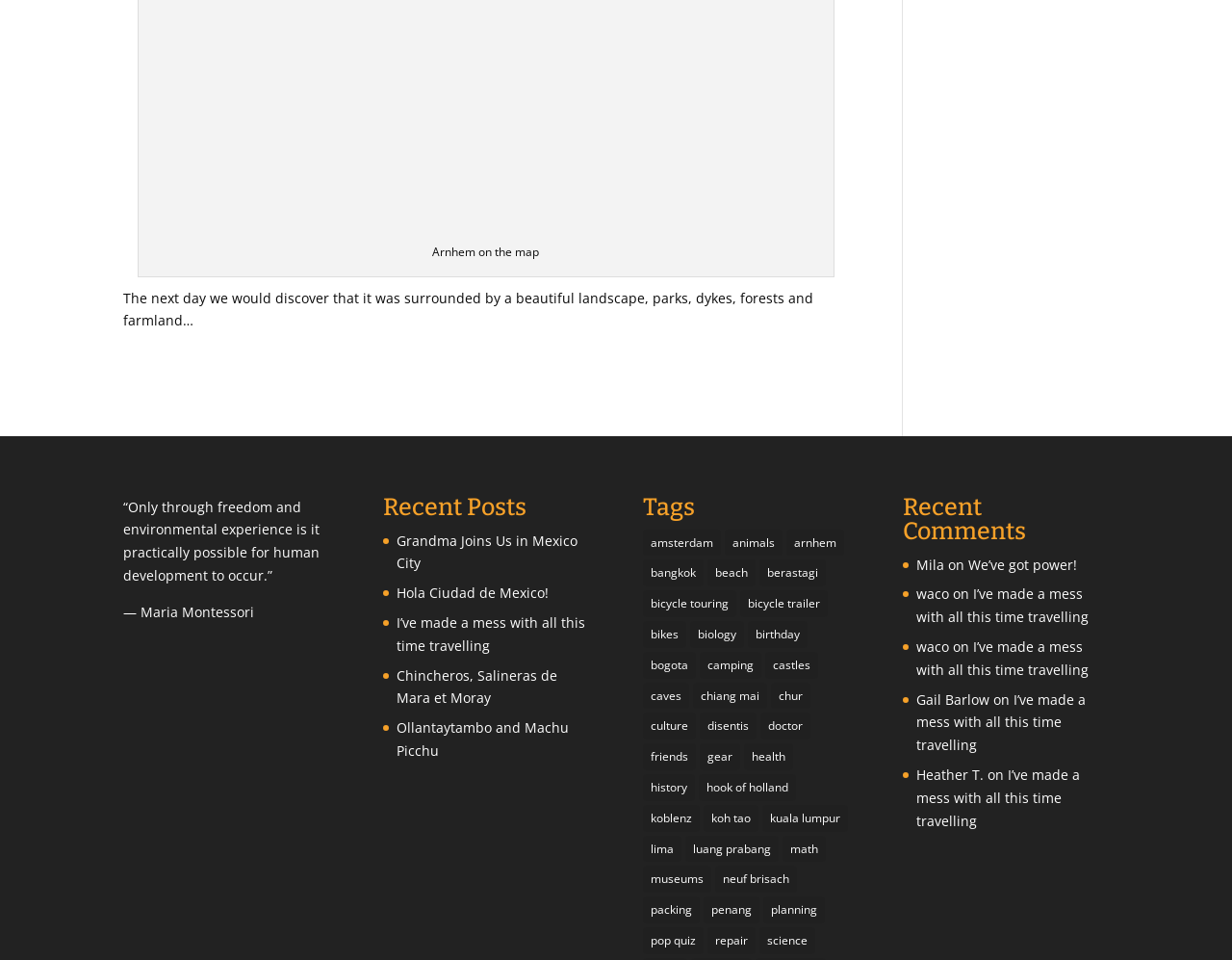Please determine the bounding box coordinates for the UI element described as: "caves".

[0.522, 0.711, 0.559, 0.739]